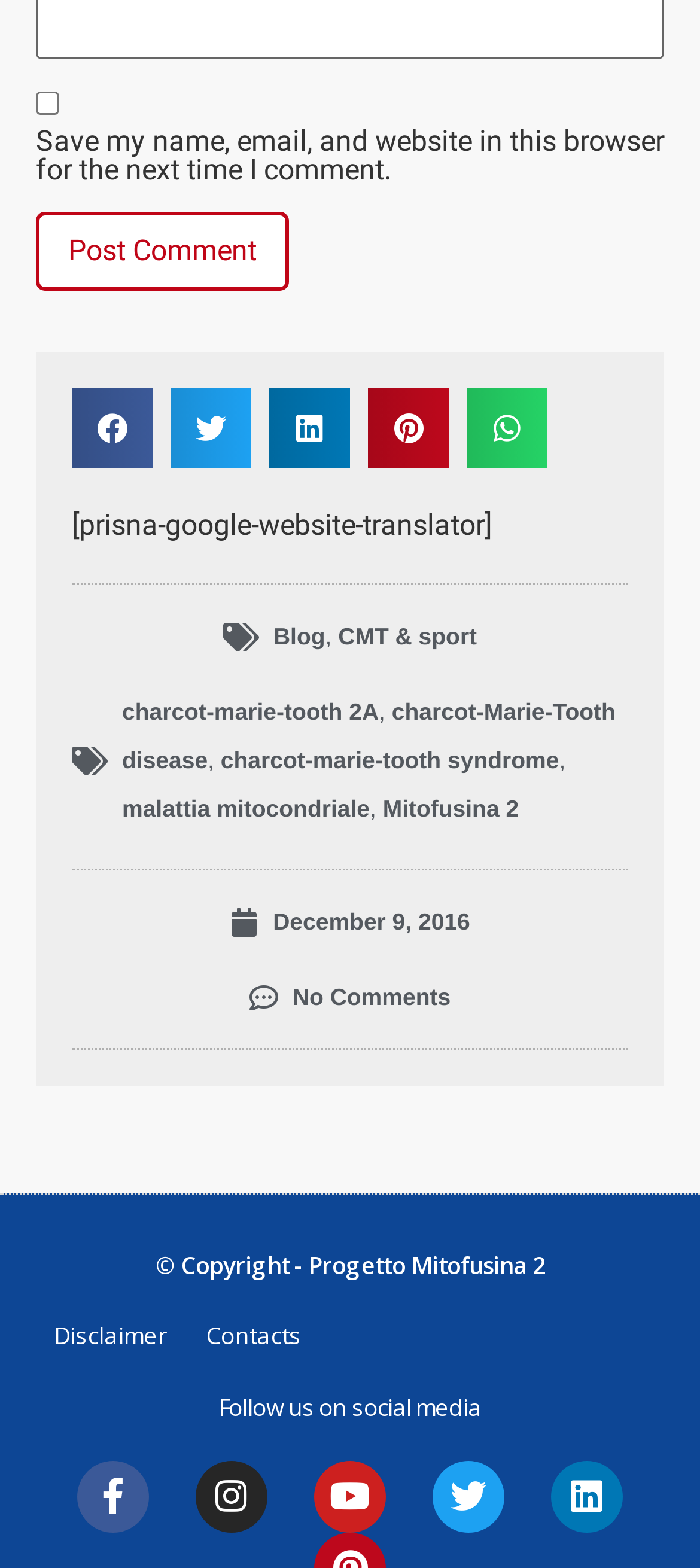Please identify the bounding box coordinates of where to click in order to follow the instruction: "Read about charcot-marie-tooth disease".

[0.174, 0.445, 0.879, 0.494]